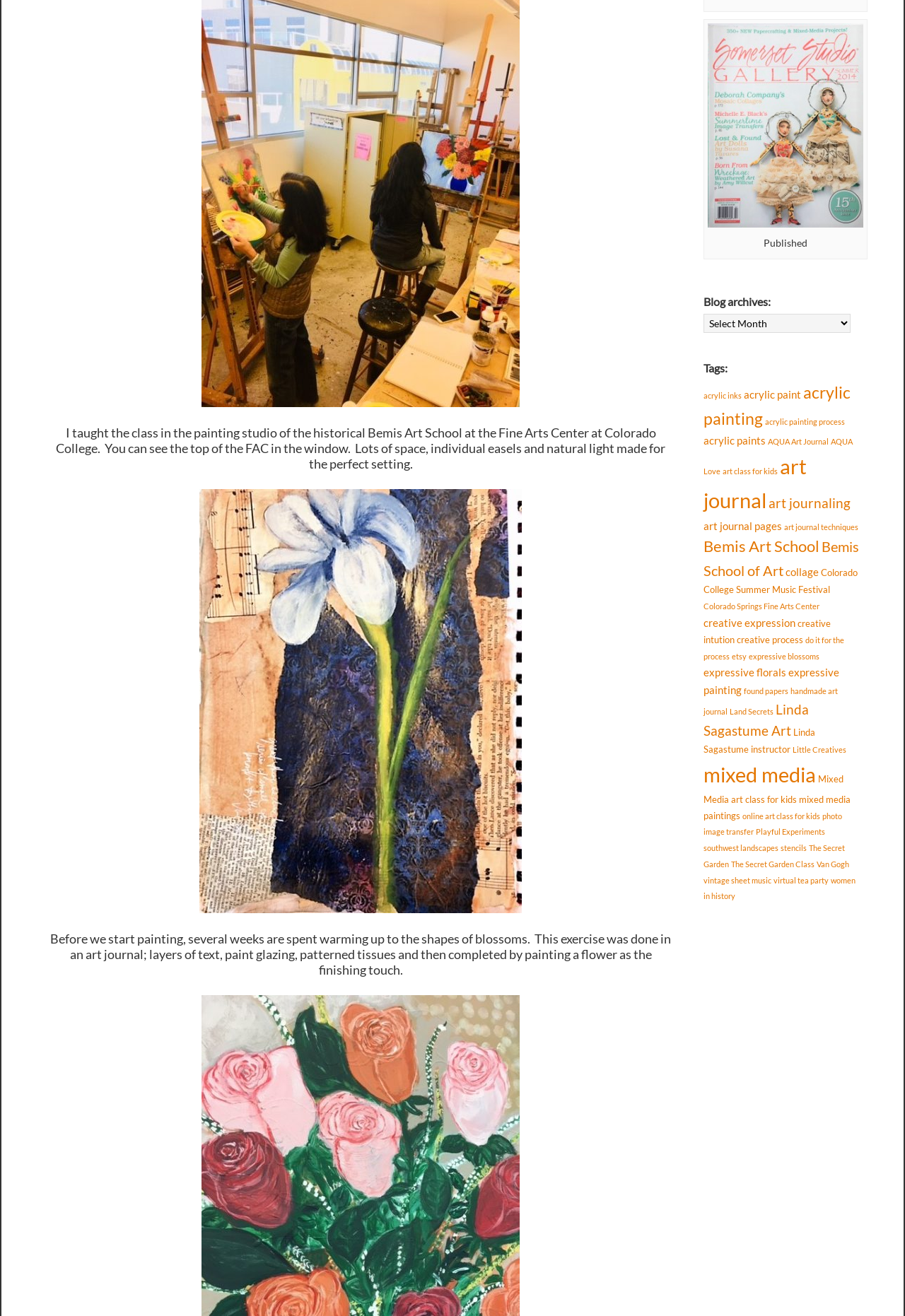Please mark the clickable region by giving the bounding box coordinates needed to complete this instruction: "Learn about expressive blossoms".

[0.827, 0.495, 0.905, 0.502]